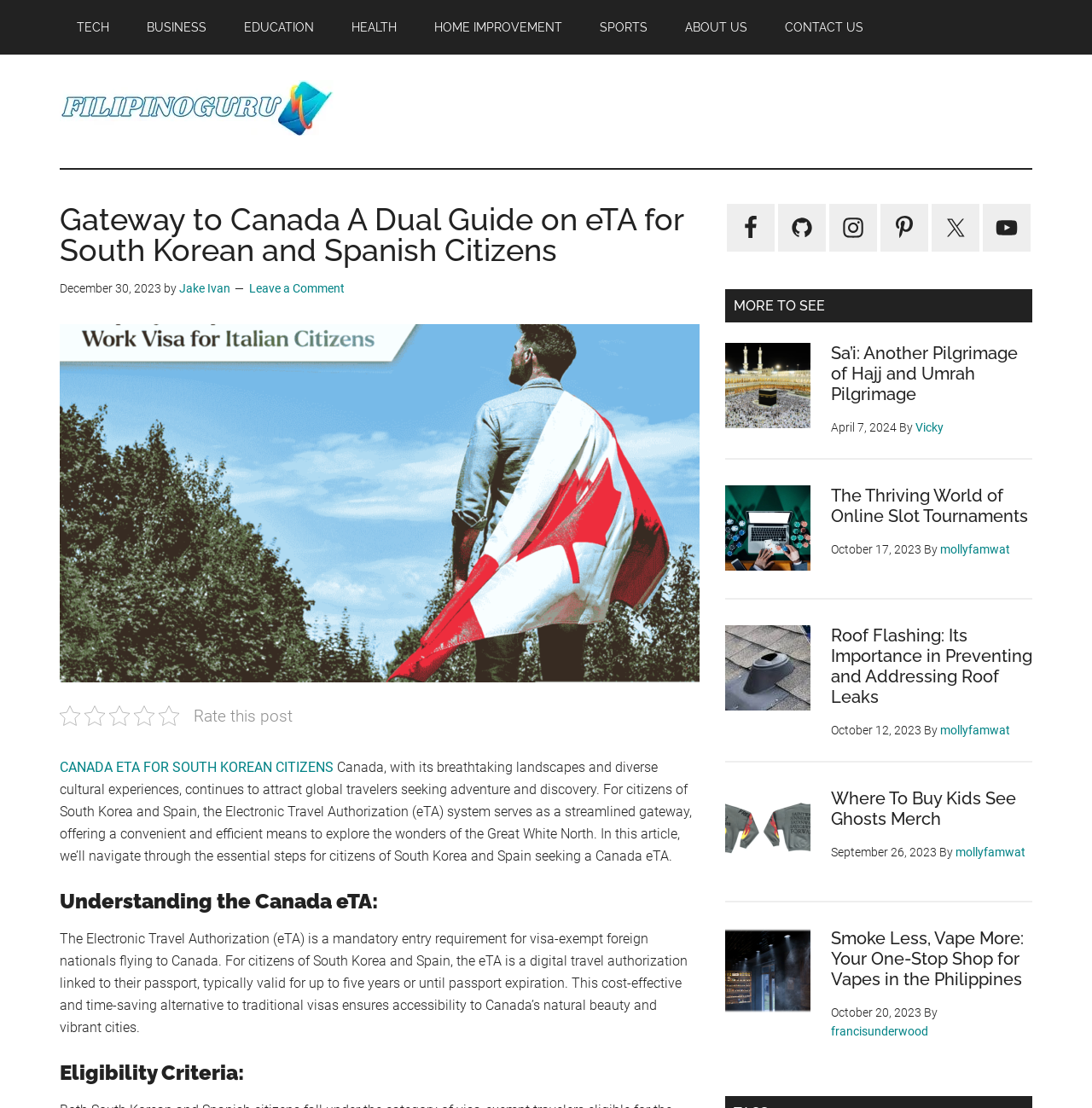Identify the coordinates of the bounding box for the element that must be clicked to accomplish the instruction: "Click on the 'Facebook' link".

[0.666, 0.184, 0.709, 0.227]